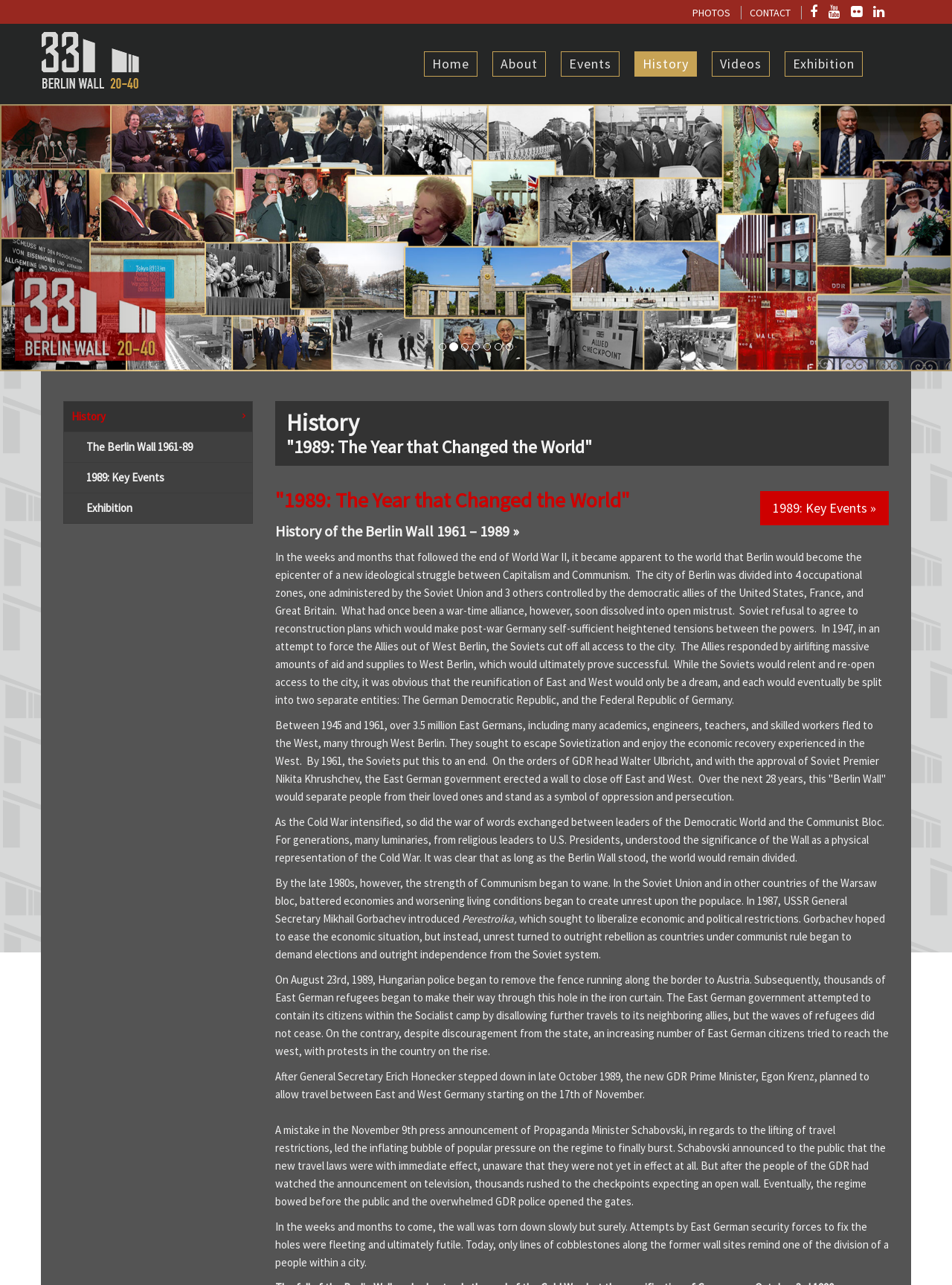Can you pinpoint the bounding box coordinates for the clickable element required for this instruction: "Click on the 'PHOTOS' link"? The coordinates should be four float numbers between 0 and 1, i.e., [left, top, right, bottom].

[0.727, 0.005, 0.767, 0.015]